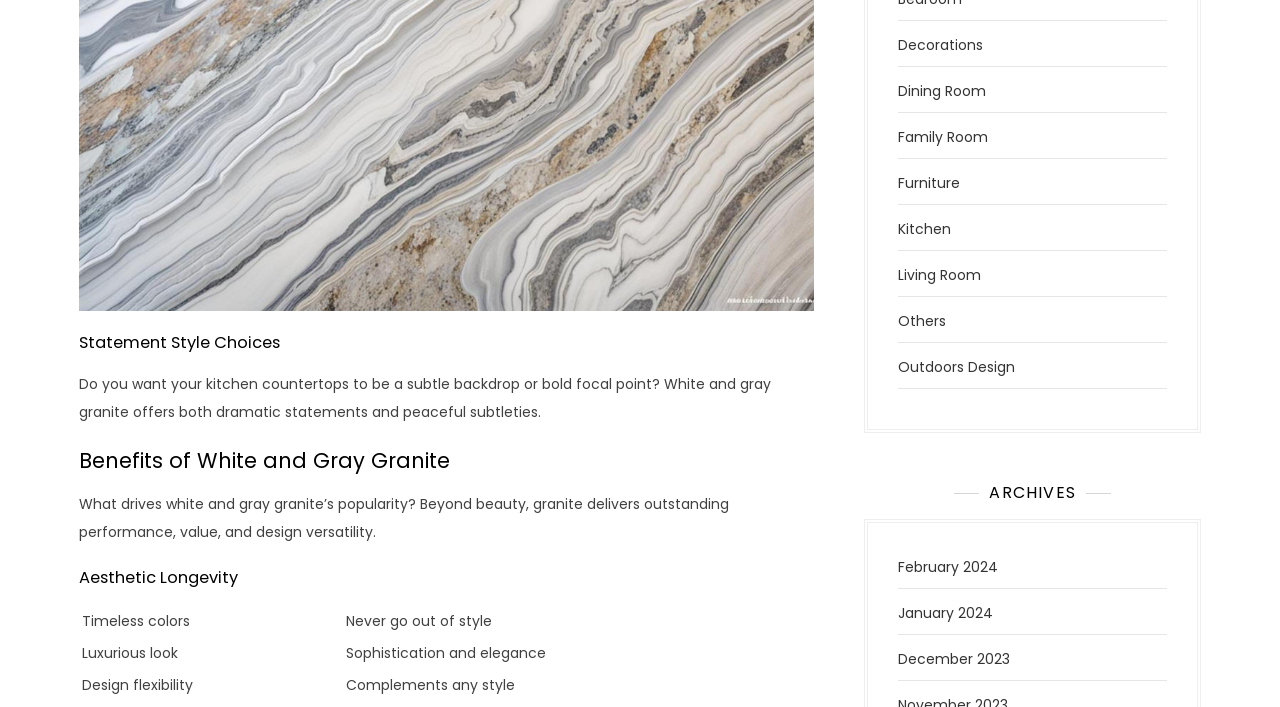Find the bounding box coordinates of the area that needs to be clicked in order to achieve the following instruction: "Browse 'February 2024' archives". The coordinates should be specified as four float numbers between 0 and 1, i.e., [left, top, right, bottom].

[0.702, 0.788, 0.78, 0.817]